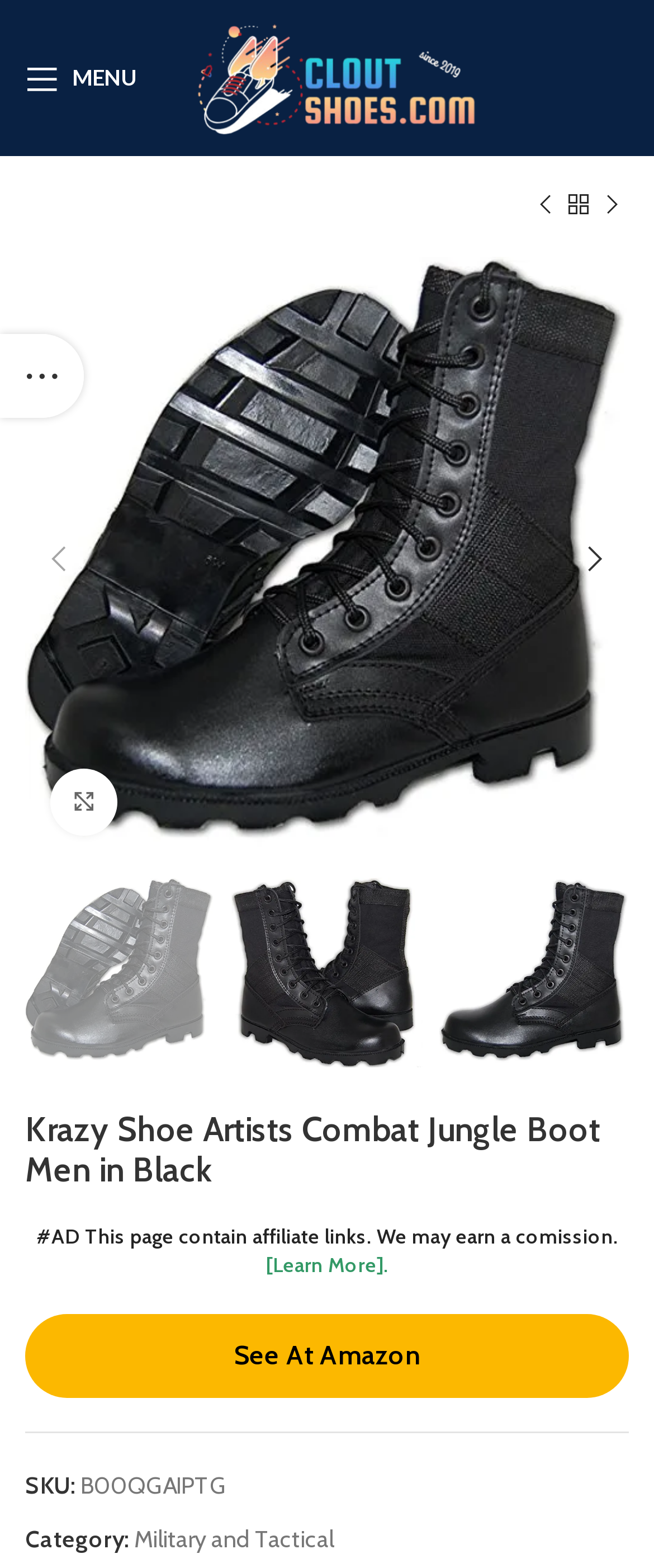Give a detailed overview of the webpage's appearance and contents.

This webpage is about the Krazy Shoe Artists Combat Jungle Boot Men in Black Clout SALE. At the top left, there is a link to open the mobile menu, accompanied by the text "MENU". Next to it, on the top center, is the site logo, which is an image with the text "CloutShoes.com". 

On the top right, there are navigation links to previous and next products, with icons represented by "\uf122" and "\uf122" respectively. Below the navigation links, there is a large figure that takes up most of the width of the page, containing an image of the combat jungle boot. 

Below the figure, there is a link to enlarge the image, and another image of the combat jungle boot. The main heading "Krazy Shoe Artists Combat Jungle Boot Men in Black" is located below the images. 

There is a secondary heading that informs users about affiliate links and provides a link to learn more. A "See At Amazon" button is placed below the headings. 

At the bottom of the page, there are several lines of text, including the SKU number "B00QGAIPTG" and the category "Military and Tactical", which is a link. On the top left, below the mobile menu link, there is a sidebar link with an icon represented by "\uf109".